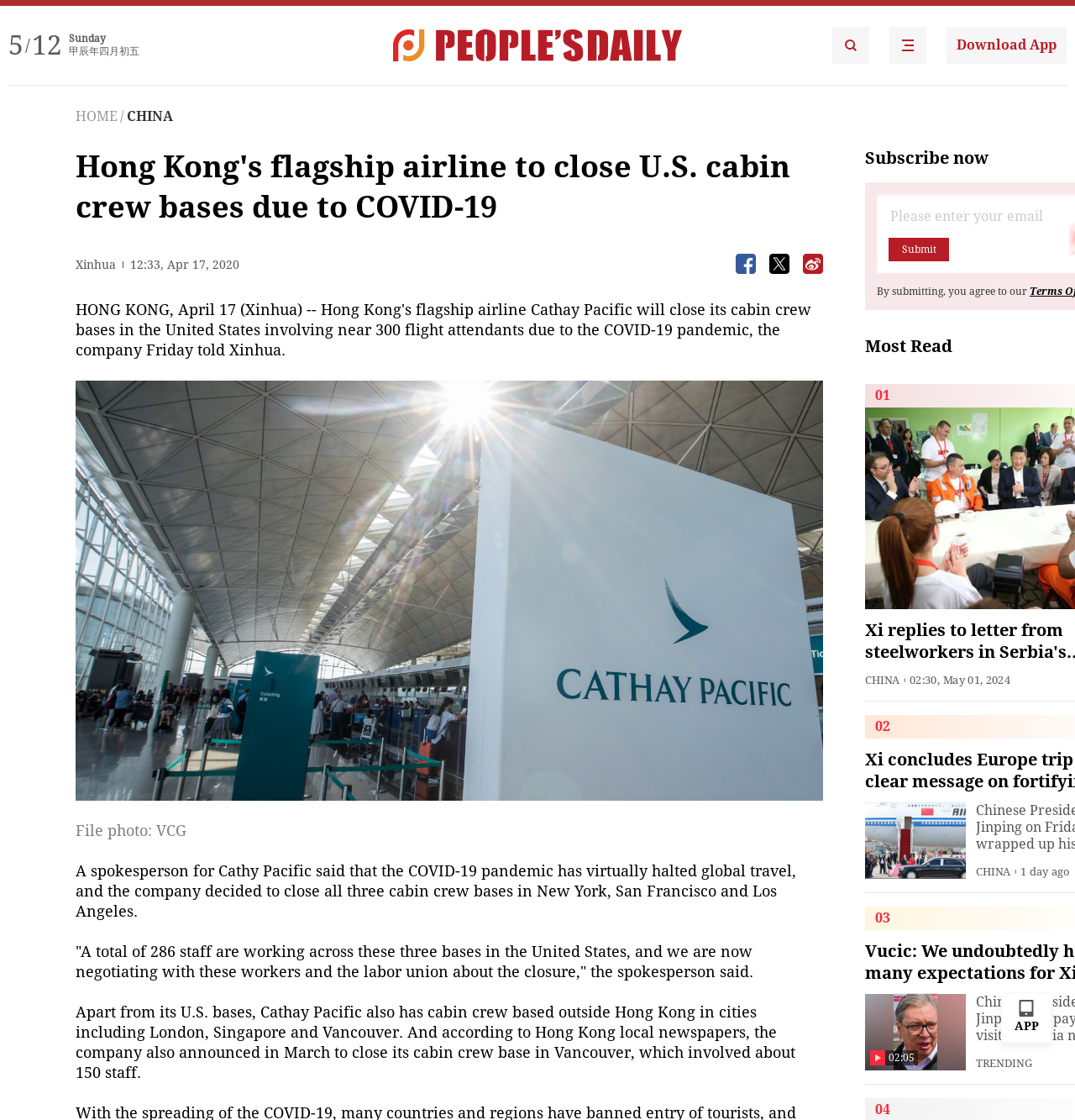Based on the image, provide a detailed response to the question:
What is the location of Cathay Pacific's cabin crew base that was closed in March?

I found the answer by reading the text 'Apart from its U.S. bases, Cathay Pacific also has cabin crew based outside Hong Kong in cities including London, Singapore and Vancouver. And according to Hong Kong local newspapers, the company also announced in March to close its cabin crew base in Vancouver, which involved about 150 staff.' which is located in the middle of the webpage.